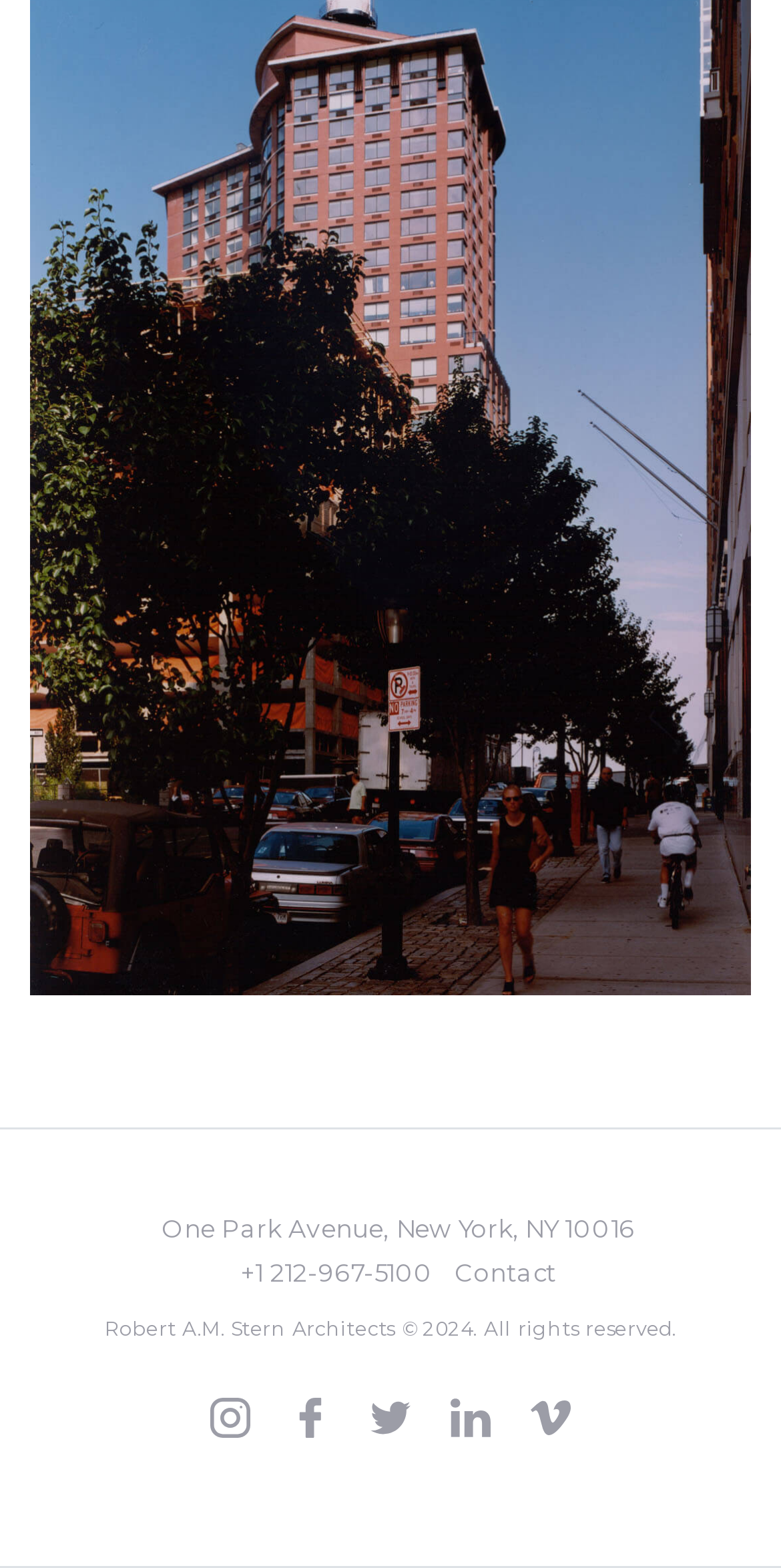Using the webpage screenshot, find the UI element described by alt="Vimeo". Provide the bounding box coordinates in the format (top-left x, top-left y, bottom-right x, bottom-right y), ensuring all values are floating point numbers between 0 and 1.

[0.679, 0.89, 0.731, 0.917]